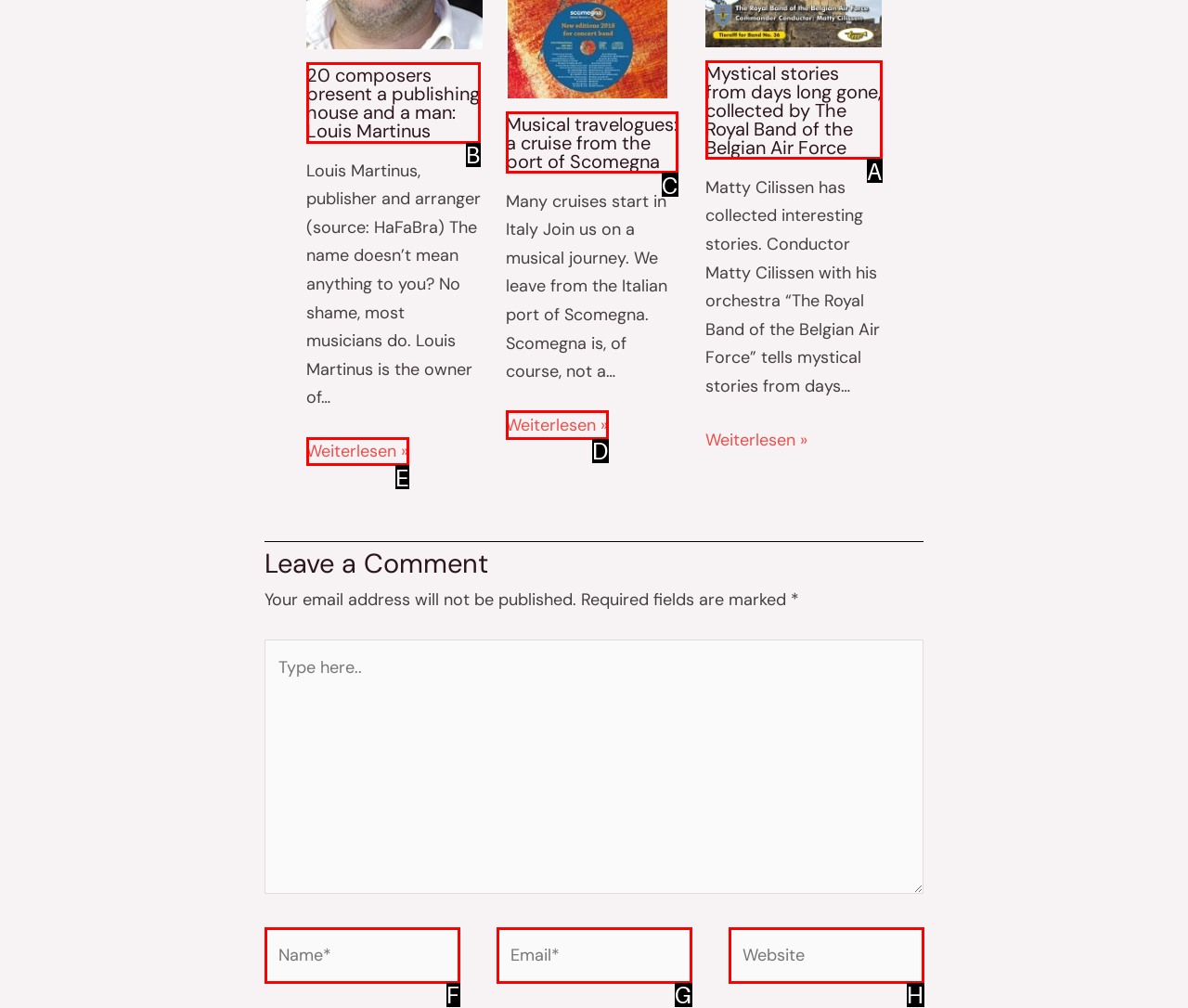Choose the UI element to click on to achieve this task: Click on the link to read more about 20 composers presenting a publishing house and a man: Louis Martinus. Reply with the letter representing the selected element.

B